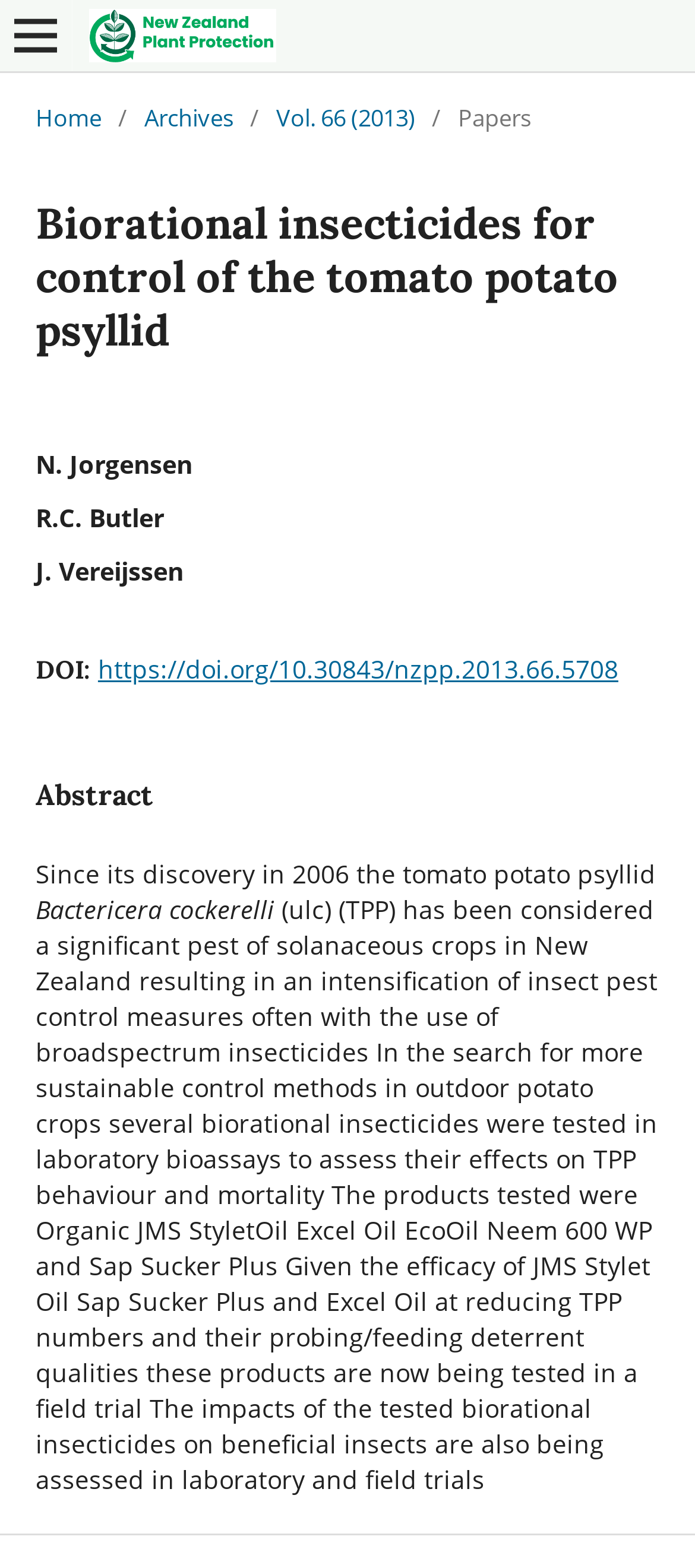Describe every aspect of the webpage in a detailed manner.

The webpage is about biorational insecticides for controlling the tomato potato psyllid, a significant pest of solanaceous crops in New Zealand. At the top left corner, there is a button to open the menu. Next to it, there is a link with an accompanying image. Below these elements, there is a navigation section with links to "Home", "Archives", "Vol. 66 (2013)", and "Papers". 

The main content of the webpage starts with a heading that matches the title of the webpage. Below the heading, there are three lines of text listing the authors of the paper: N. Jorgensen, R.C. Butler, and J. Vereijssen. 

Following the authors' names, there is a heading "DOI:" with a link to the DOI website. Below this, there is a heading "Abstract" and a long paragraph summarizing the paper. The abstract discusses the tomato potato psyllid, its impact on solanaceous crops, and the testing of biorational insecticides as a more sustainable control method.